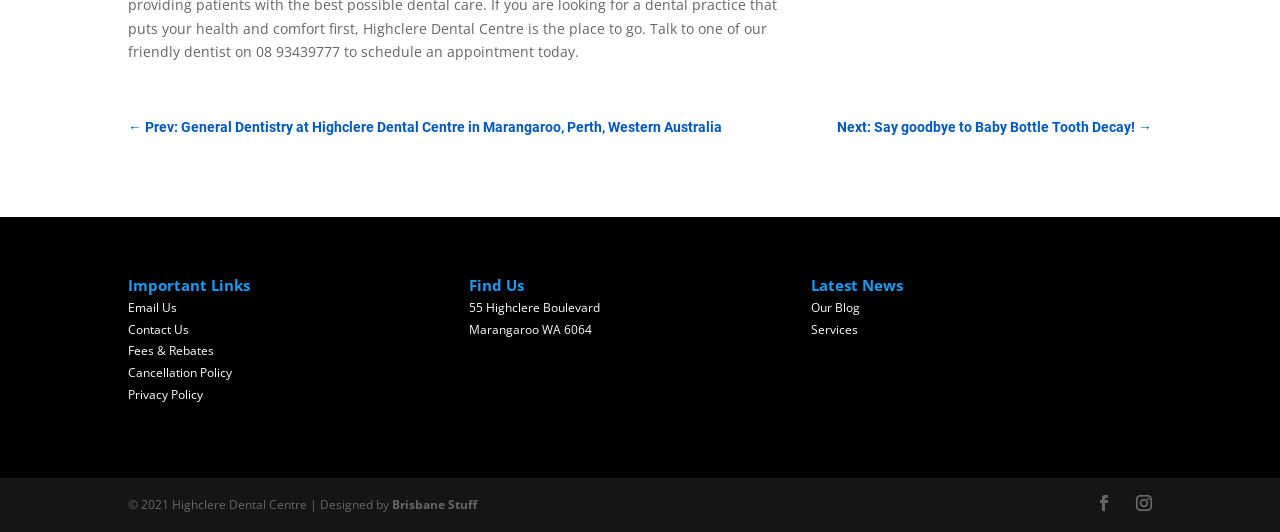Identify the bounding box coordinates of the element to click to follow this instruction: 'View email contact'. Ensure the coordinates are four float values between 0 and 1, provided as [left, top, right, bottom].

[0.1, 0.563, 0.138, 0.595]